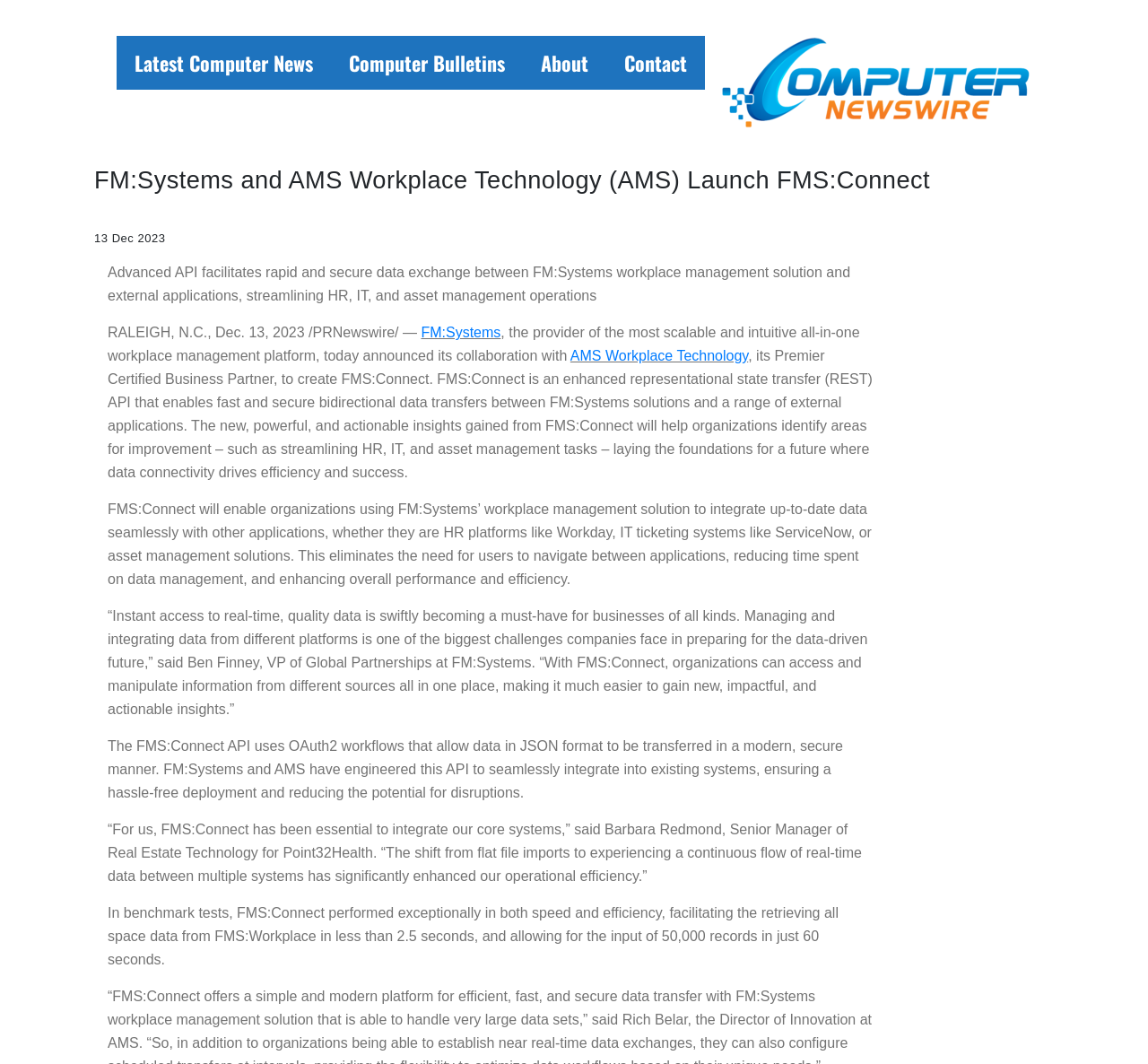Provide the bounding box coordinates for the specified HTML element described in this description: "Latest Computer News". The coordinates should be four float numbers ranging from 0 to 1, in the format [left, top, right, bottom].

[0.102, 0.034, 0.288, 0.084]